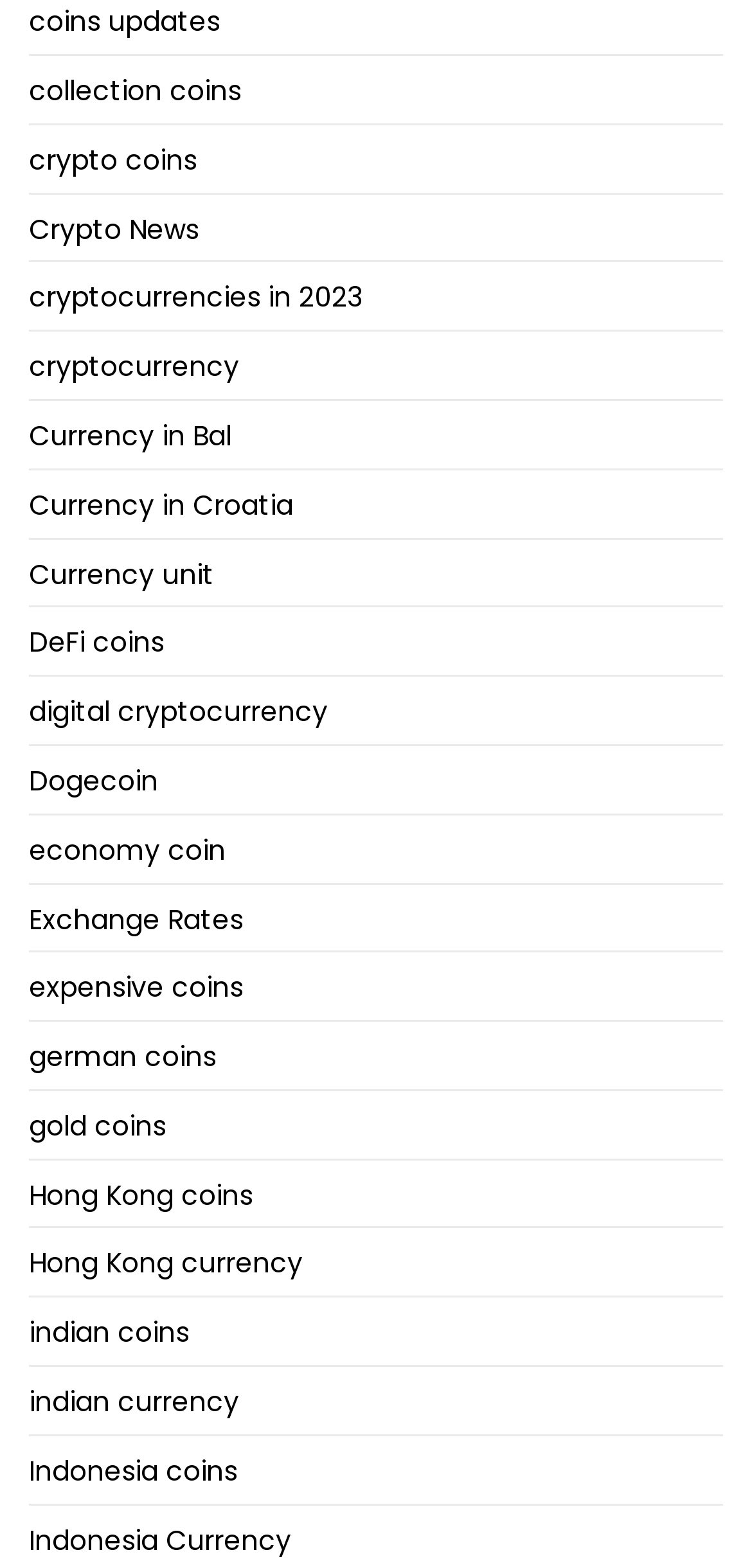Please locate the bounding box coordinates of the region I need to click to follow this instruction: "learn about Dogecoin".

[0.038, 0.488, 0.21, 0.509]